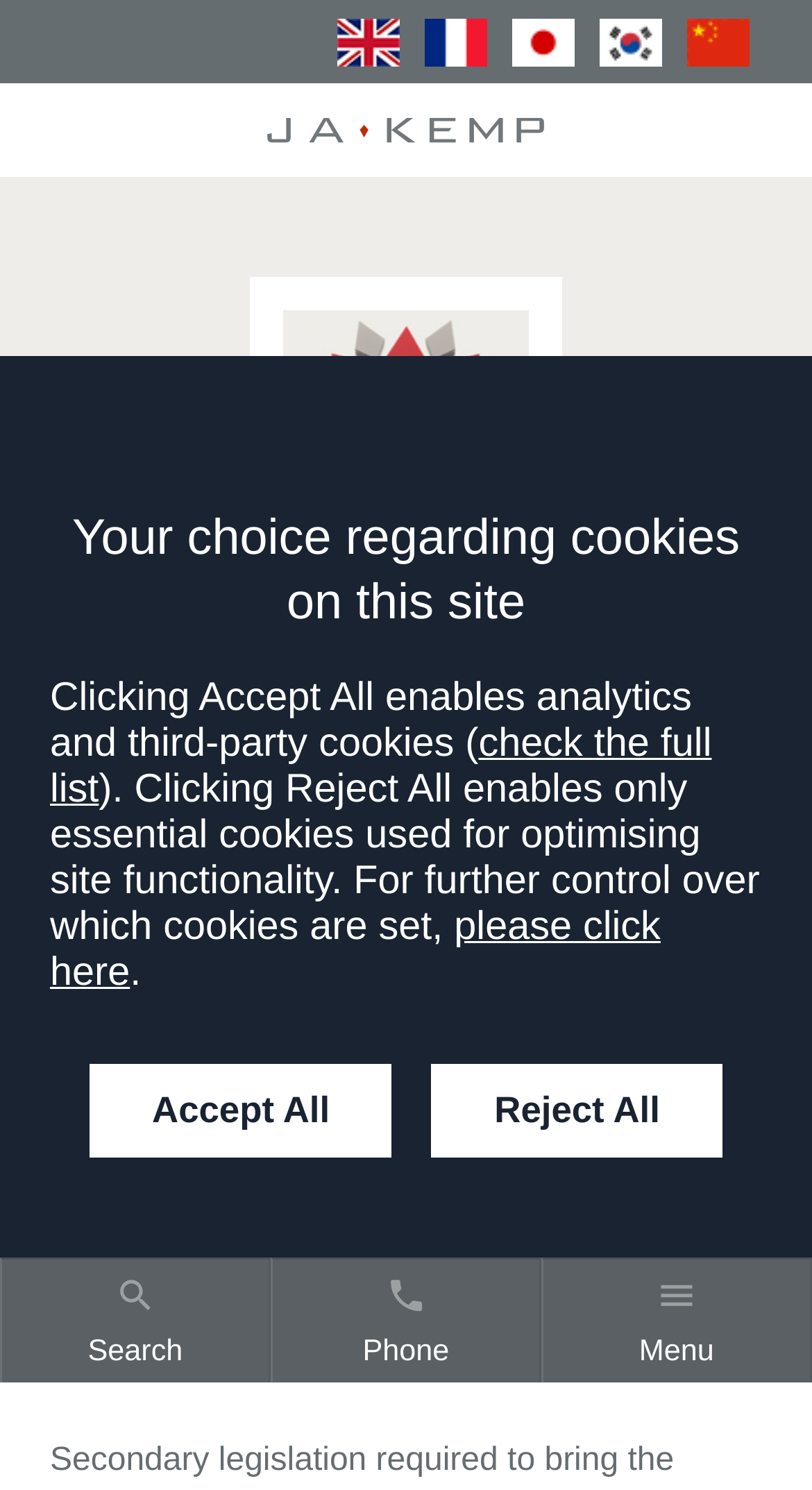Can you look at the image and give a comprehensive answer to the question:
How many buttons are in the bottom navigation bar?

I counted the number of button elements located at the bottom of the webpage, which are 'Search', 'Phone', and 'Menu', each with its own image element and bounding box coordinates.